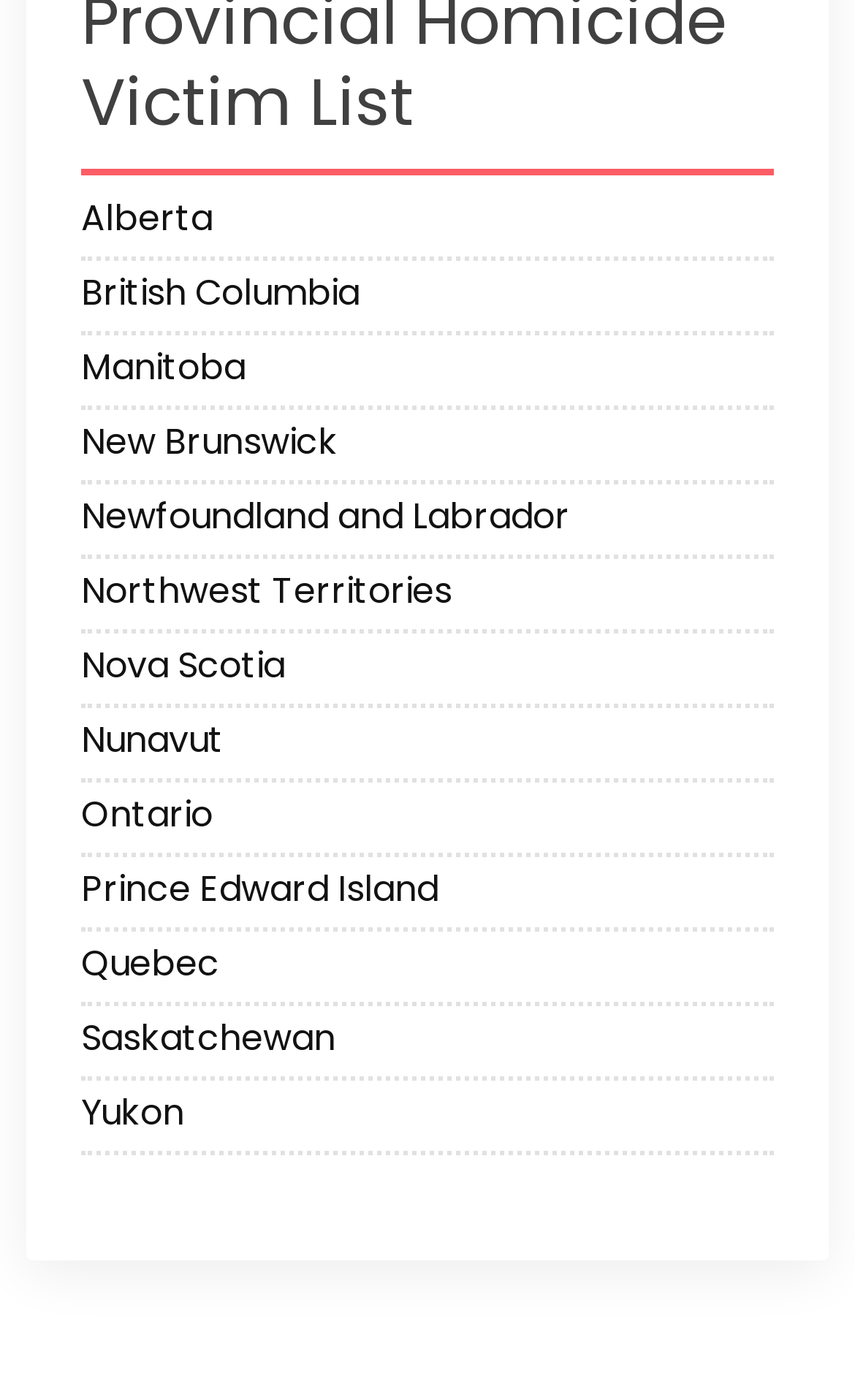Given the element description British Columbia, predict the bounding box coordinates for the UI element in the webpage screenshot. The format should be (top-left x, top-left y, bottom-right x, bottom-right y), and the values should be between 0 and 1.

[0.095, 0.191, 0.905, 0.236]